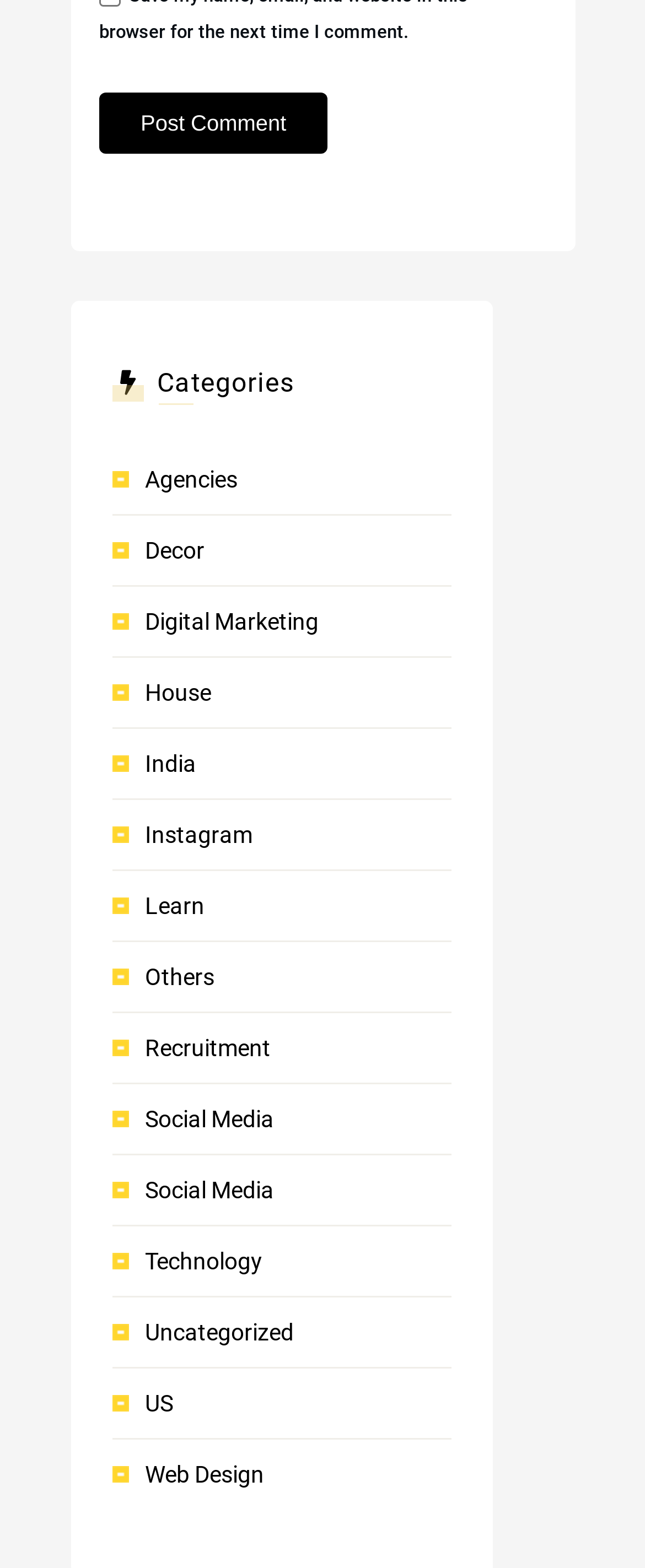Please locate the bounding box coordinates for the element that should be clicked to achieve the following instruction: "Go to the 'Web Design' page". Ensure the coordinates are given as four float numbers between 0 and 1, i.e., [left, top, right, bottom].

[0.224, 0.932, 0.409, 0.949]